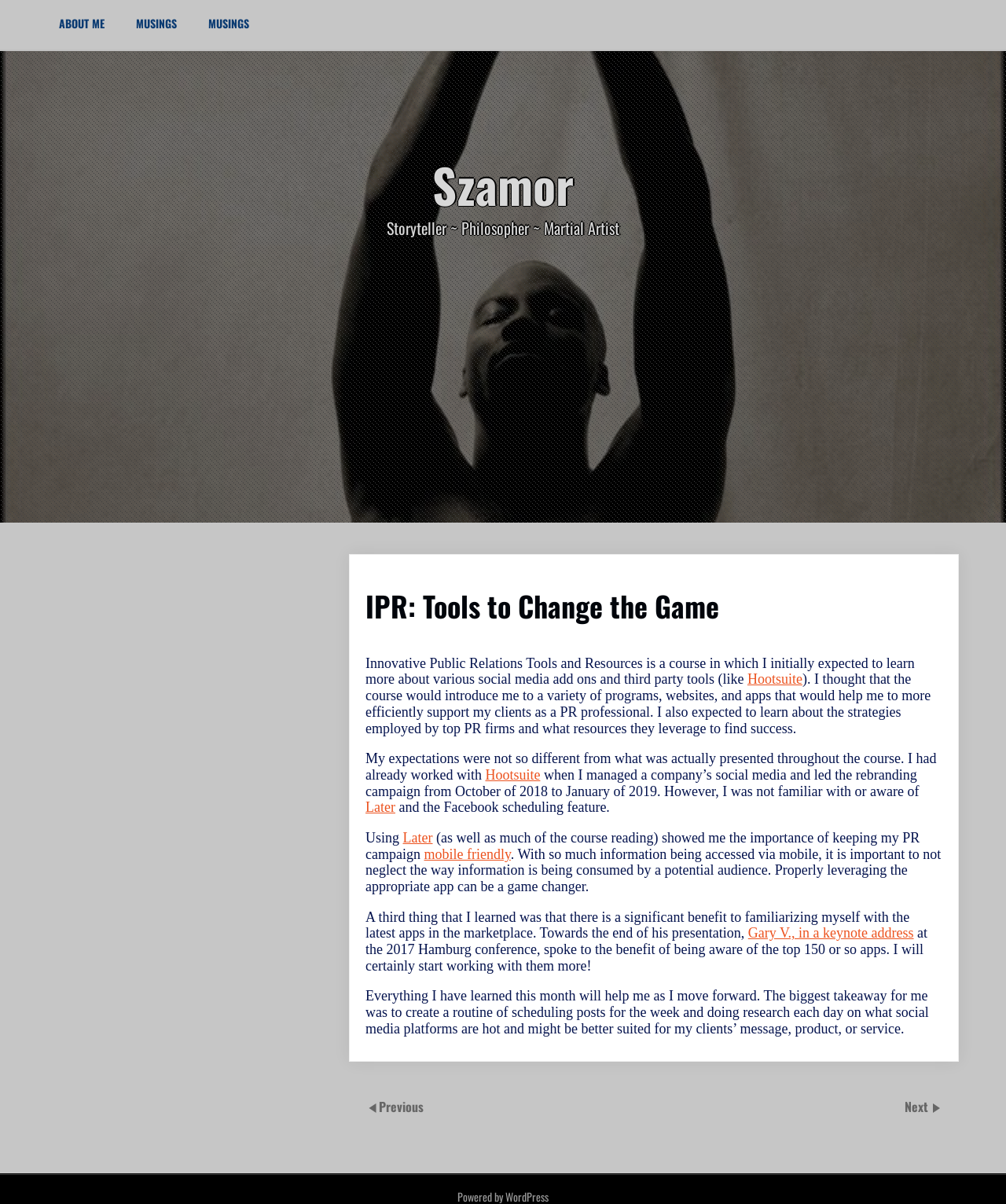What is the profession of the author?
Look at the image and answer the question using a single word or phrase.

PR professional